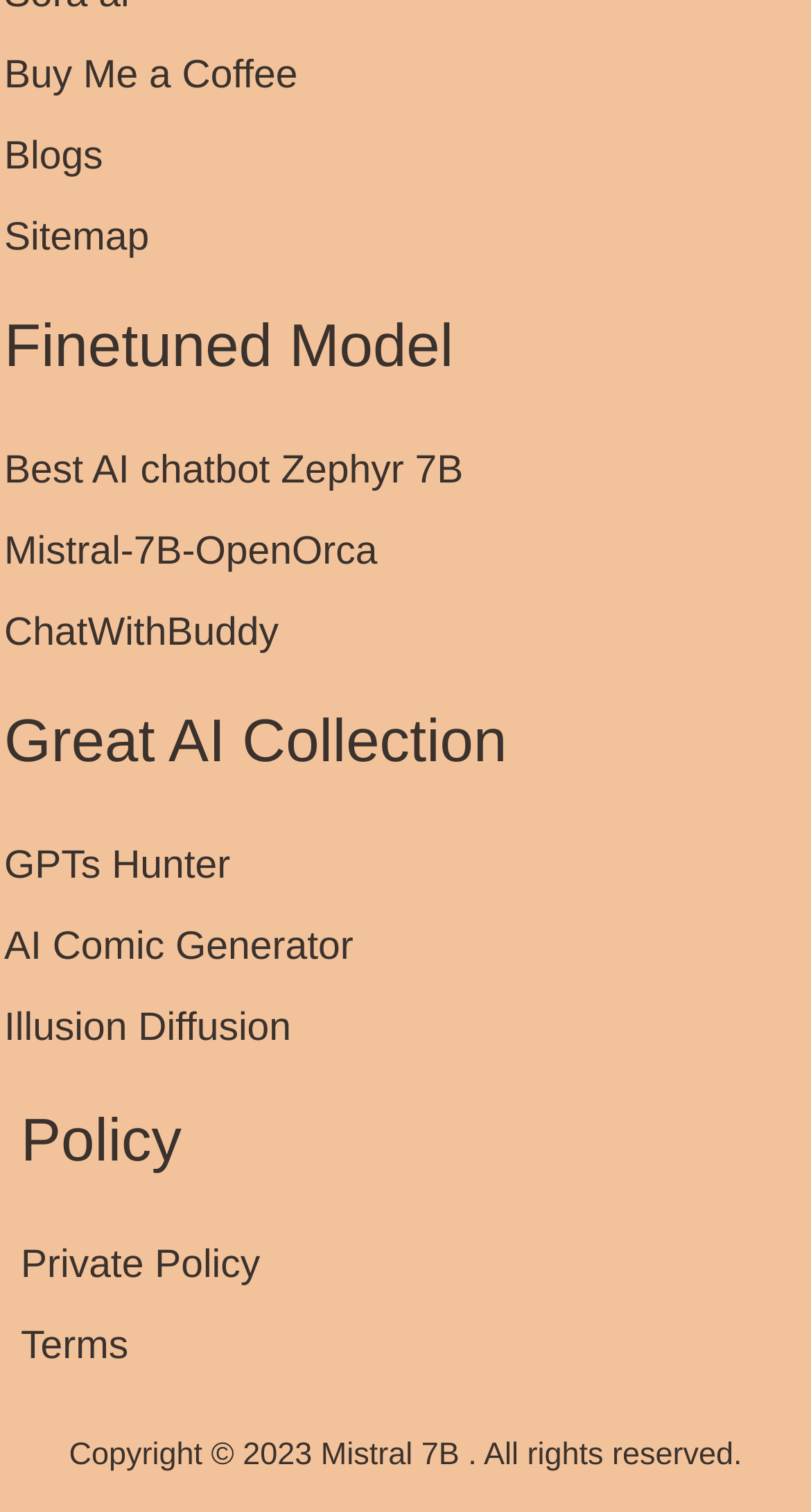Determine the bounding box coordinates for the clickable element required to fulfill the instruction: "Read the blog posts". Provide the coordinates as four float numbers between 0 and 1, i.e., [left, top, right, bottom].

[0.005, 0.09, 0.127, 0.119]